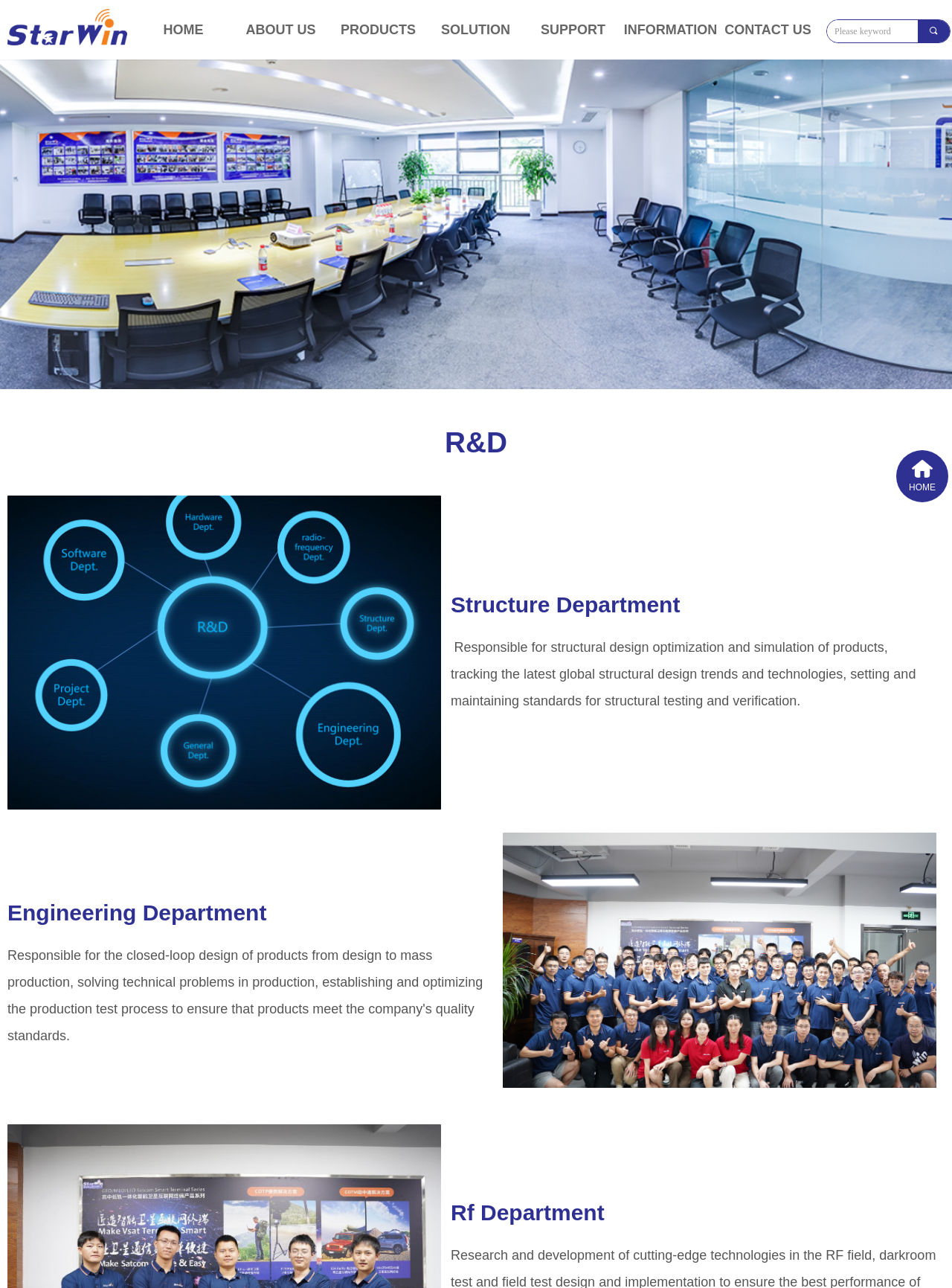Can you find the bounding box coordinates for the UI element given this description: "ABOUT US"? Provide the coordinates as four float numbers between 0 and 1: [left, top, right, bottom].

[0.244, 0.0, 0.346, 0.046]